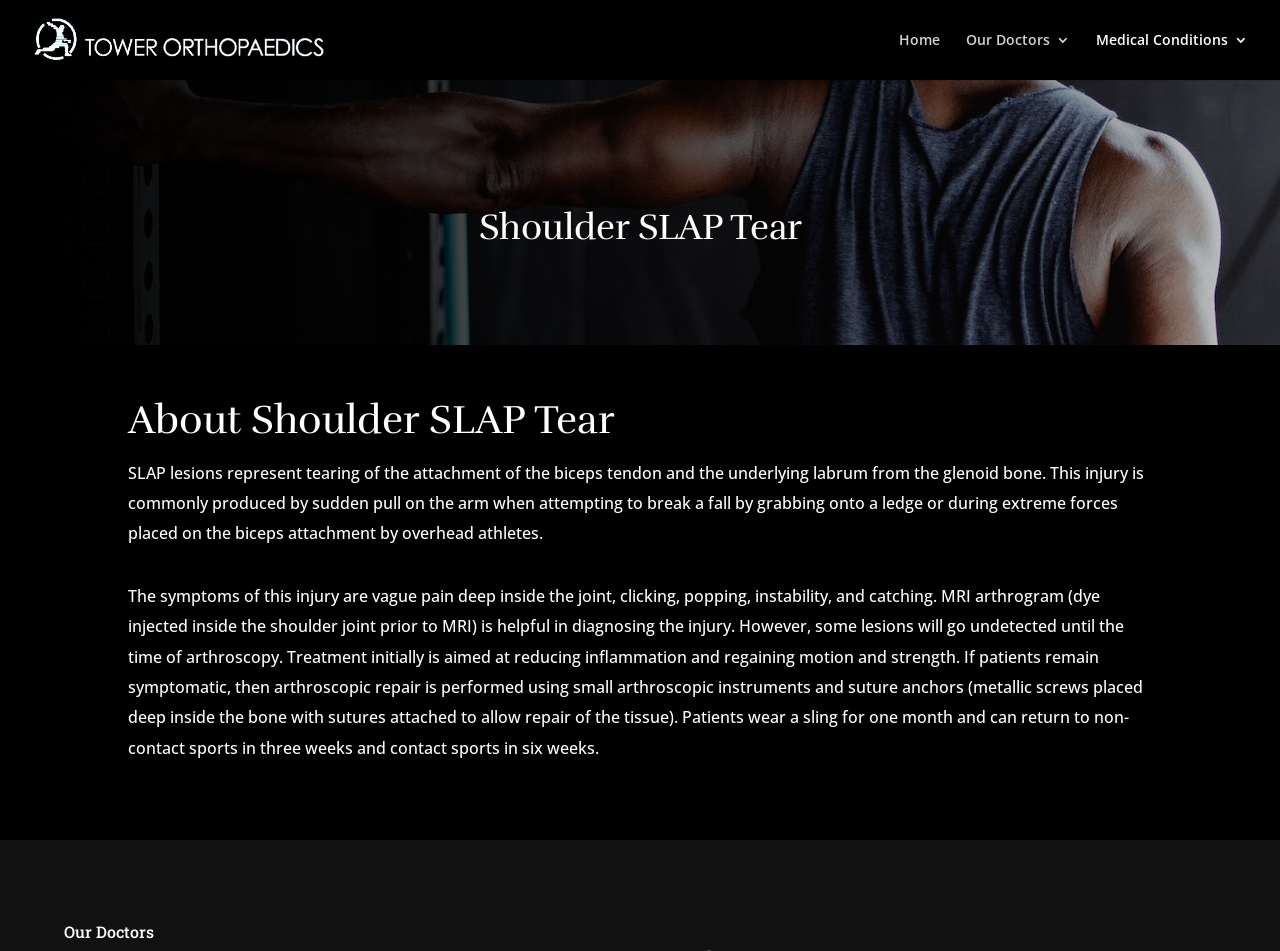Offer a meticulous description of the webpage's structure and content.

The webpage is about Shoulder SLAP Tear, a medical condition, and is provided by Tower Opaedics. At the top left corner, there is a link to Tower Opaedics, accompanied by an image with the same name. 

On the top right side, there are three links: Home, Our Doctors 3, and Medical Conditions 3, which are likely navigation links. 

Below the navigation links, there are three headings: an empty heading, "Shoulder SLAP Tear", and "About Shoulder SLAP Tear". 

The main content of the webpage is divided into two paragraphs. The first paragraph explains what SLAP lesions are, how they are produced, and their symptoms. The second paragraph discusses the diagnosis and treatment of the injury, including the use of MRI arthrogram, arthroscopic repair, and the recovery process. 

At the bottom left corner, there is a link to "Our Doctors".